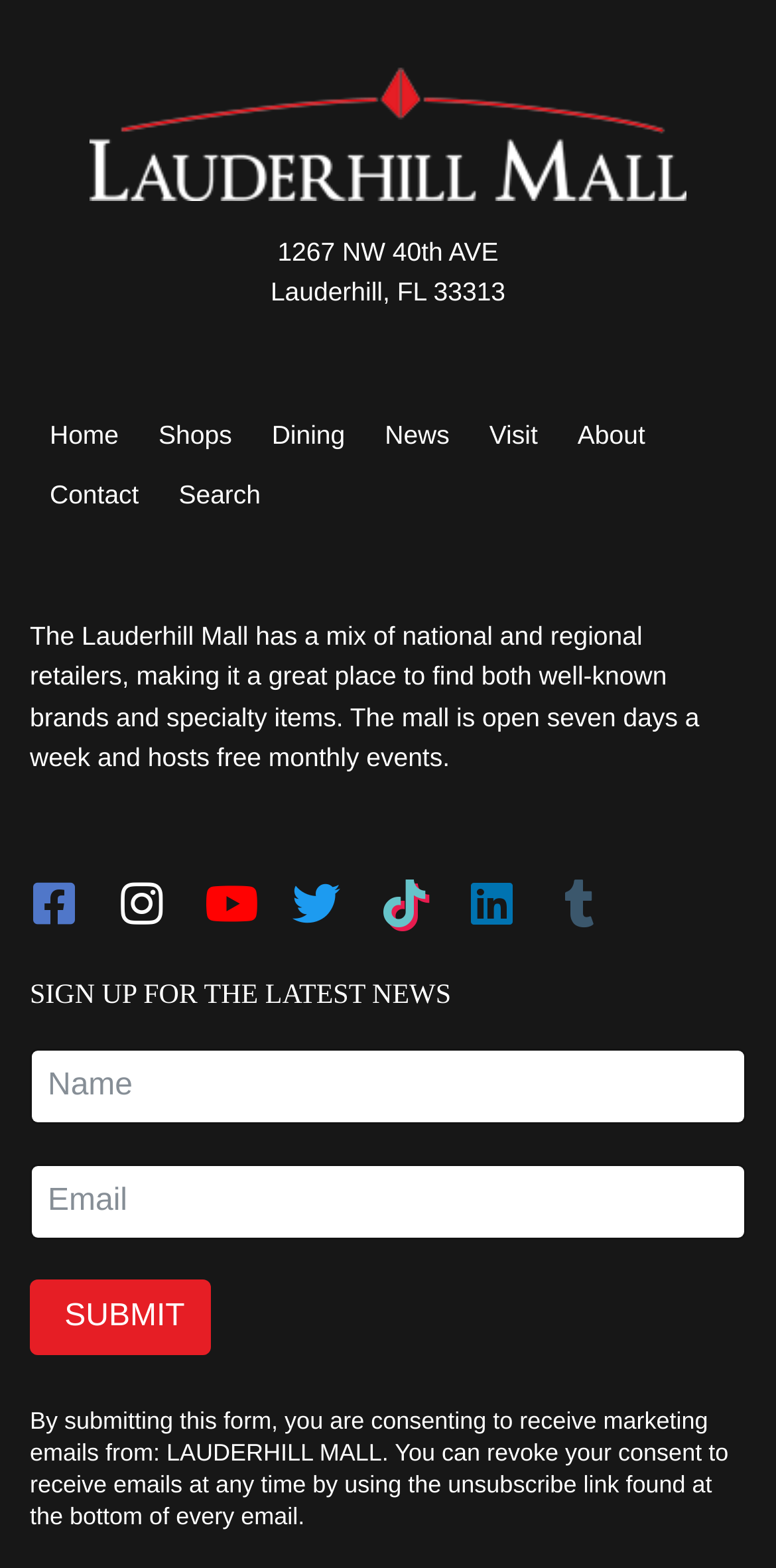Using the information in the image, give a detailed answer to the following question: How many social media links are available?

I counted the number of social media links by looking at the links with icons, which are 'facebook', 'instagram', 'youtube', 'twitter', 'Tiktok', and 'LinkedIn', and found that there are 6 social media links available.